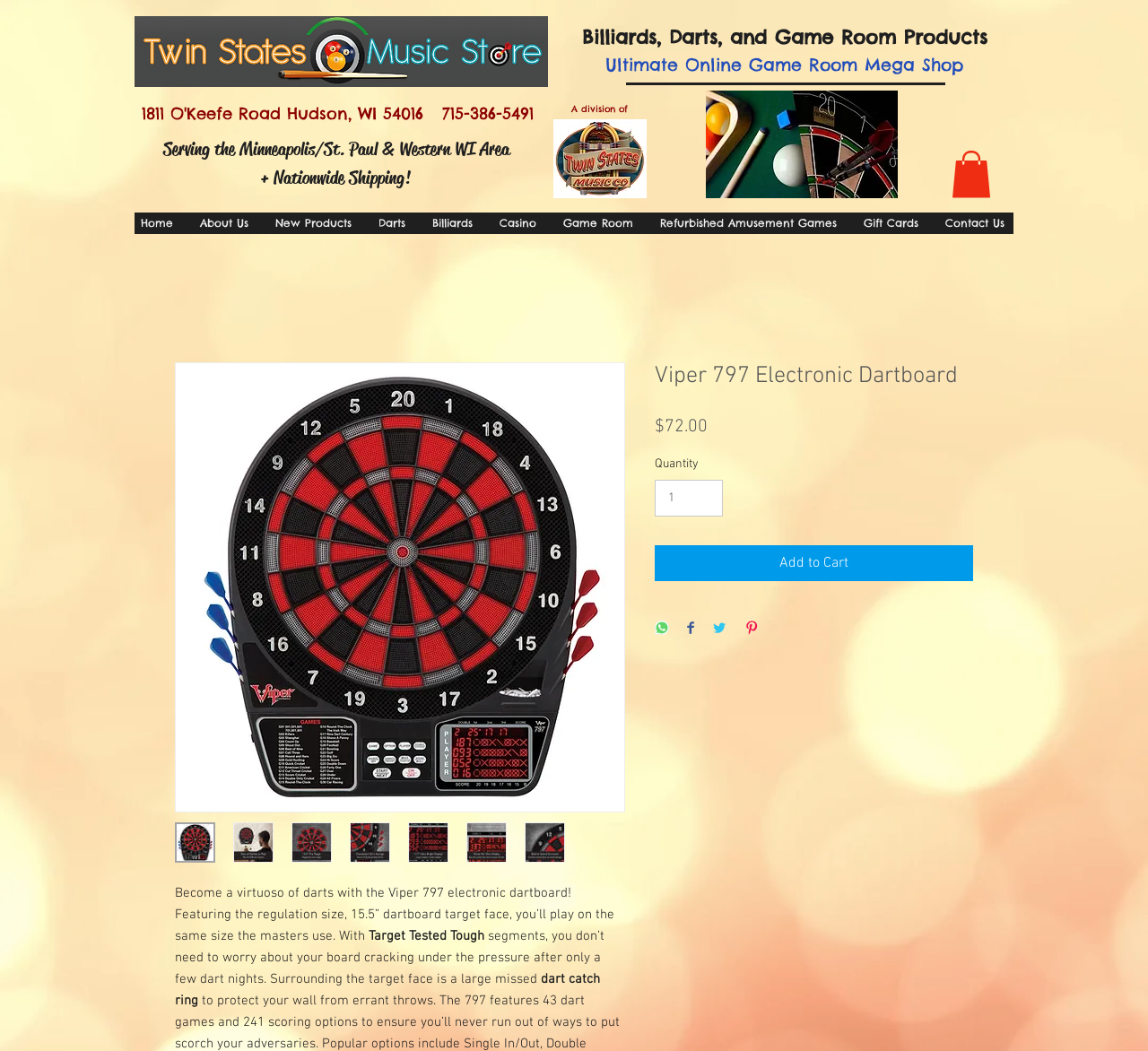Predict the bounding box coordinates of the UI element that matches this description: "input value="1" aria-label="Quantity" value="1"". The coordinates should be in the format [left, top, right, bottom] with each value between 0 and 1.

[0.57, 0.457, 0.63, 0.491]